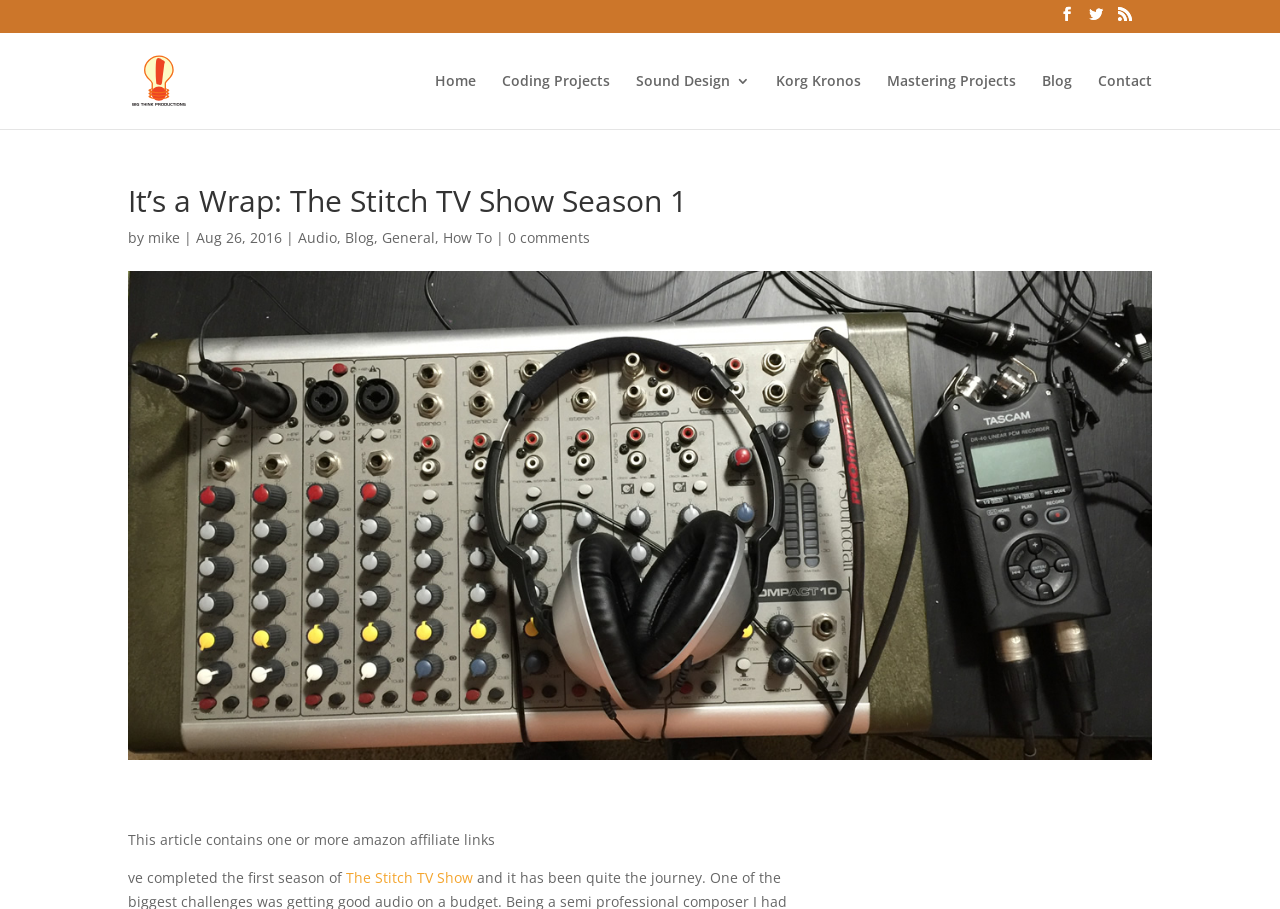Please provide a brief answer to the following inquiry using a single word or phrase:
What is the name of the TV show?

The Stitch TV Show